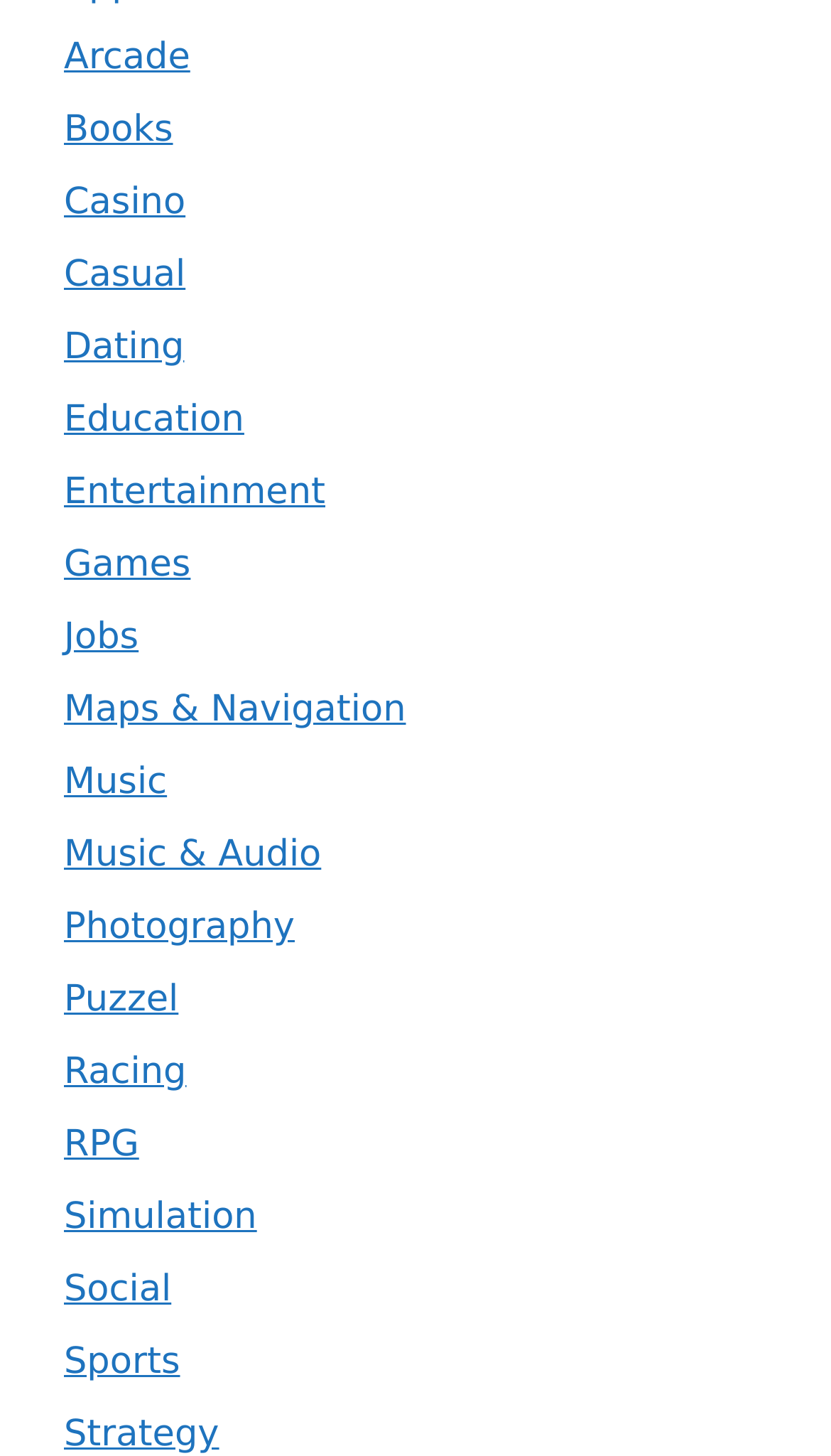Identify and provide the bounding box for the element described by: "Maps & Navigation".

[0.077, 0.474, 0.488, 0.503]